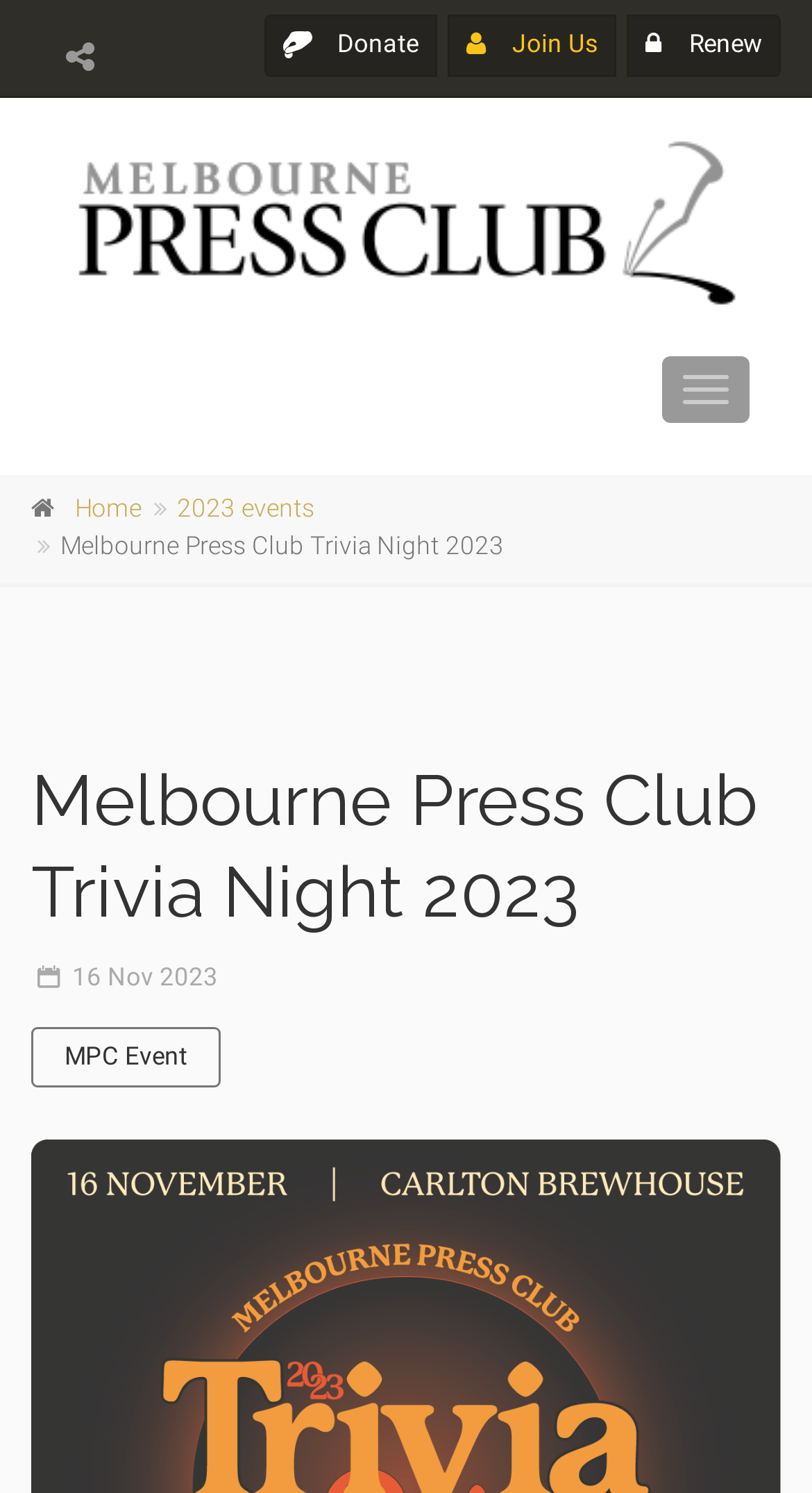Answer the question using only one word or a concise phrase: What is the month of the event?

Nov